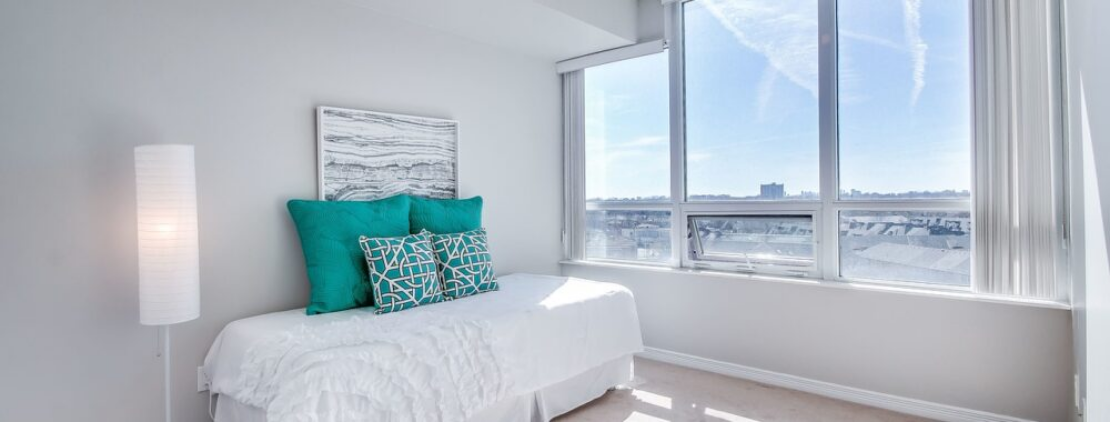Please give a short response to the question using one word or a phrase:
What is visible through the windows?

Urban skyline